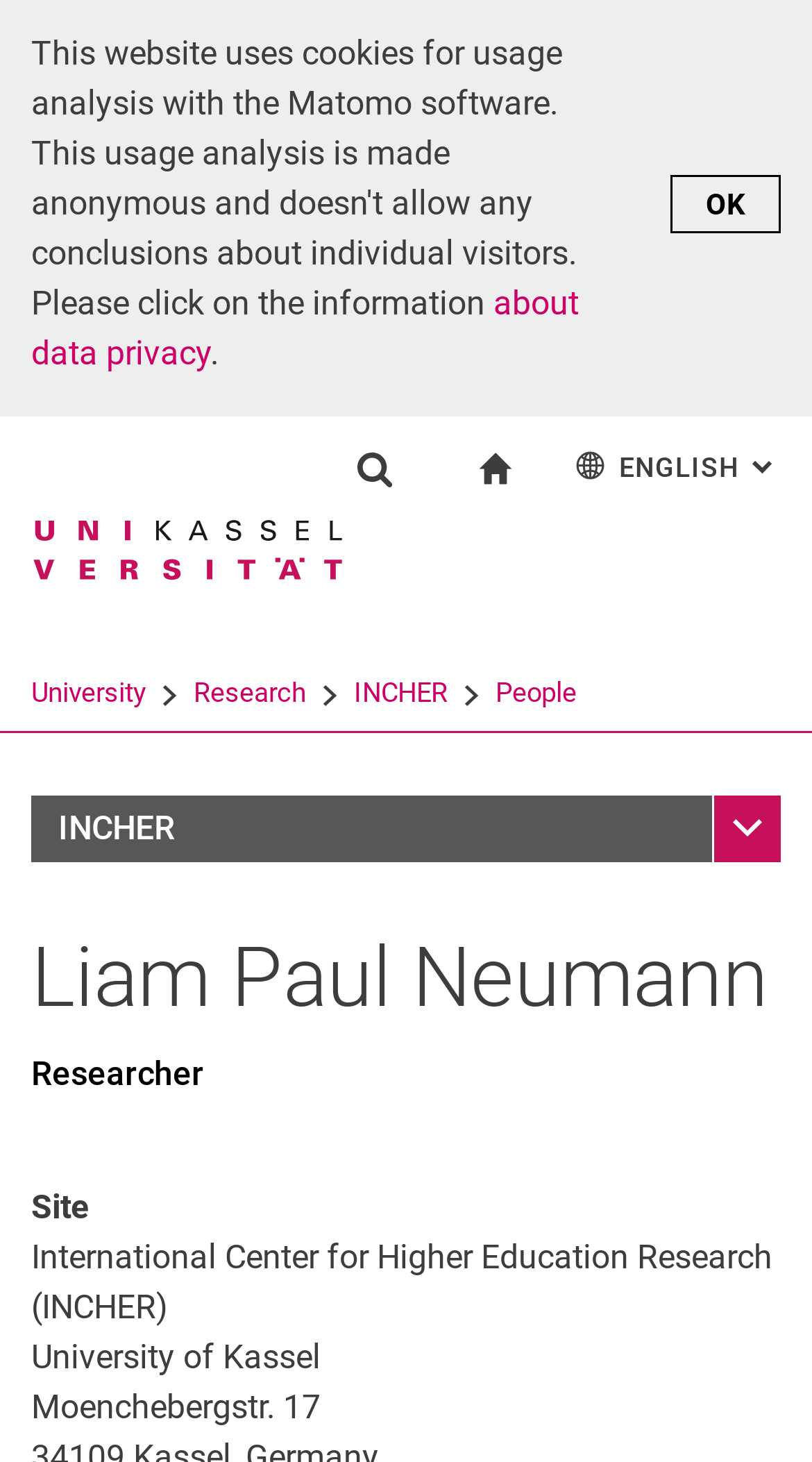Please determine the bounding box coordinates of the element's region to click in order to carry out the following instruction: "Go to about data privacy". The coordinates should be four float numbers between 0 and 1, i.e., [left, top, right, bottom].

[0.038, 0.194, 0.713, 0.255]